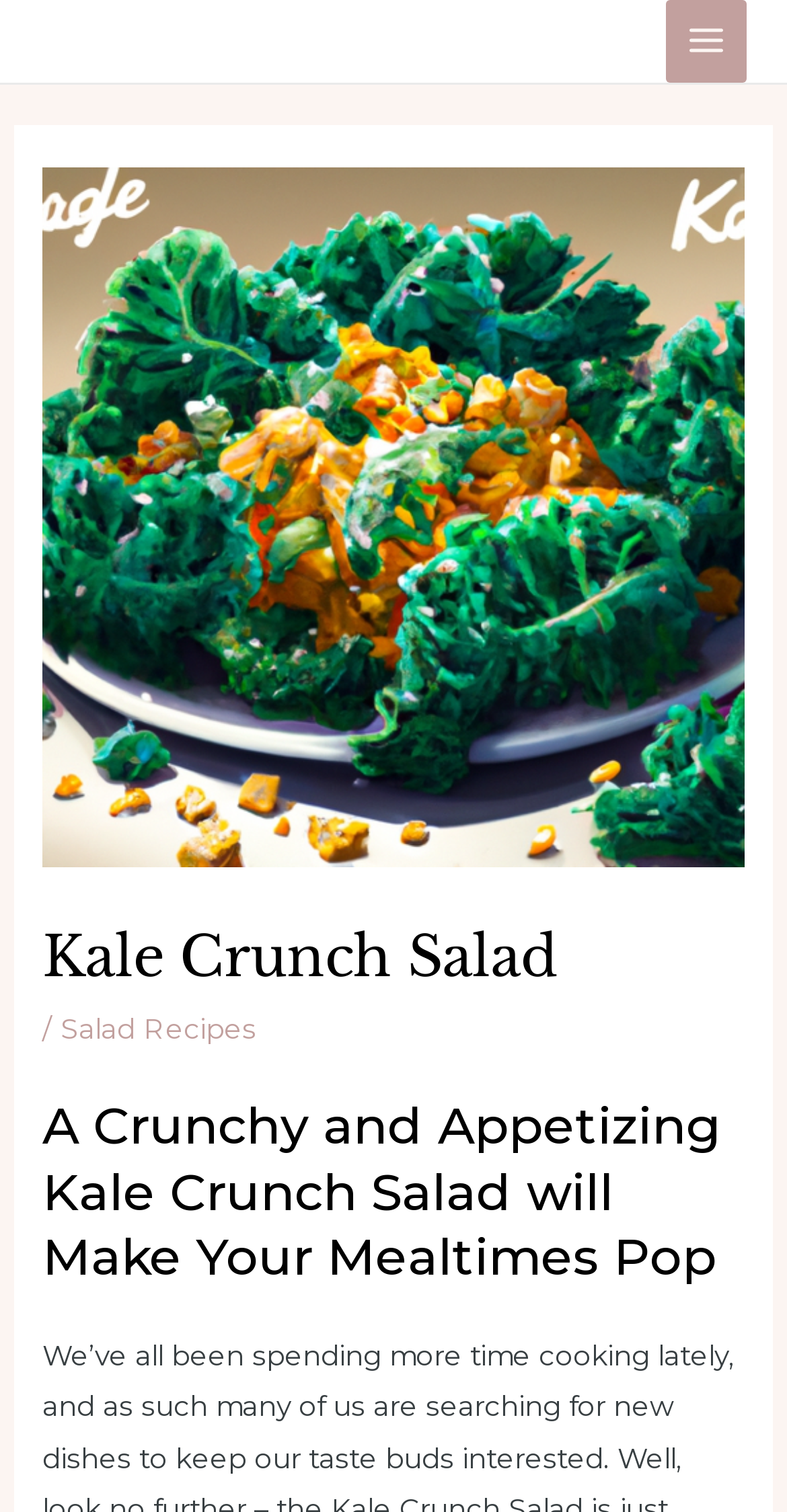Is there an image on the webpage?
Based on the image, give a concise answer in the form of a single word or short phrase.

Yes